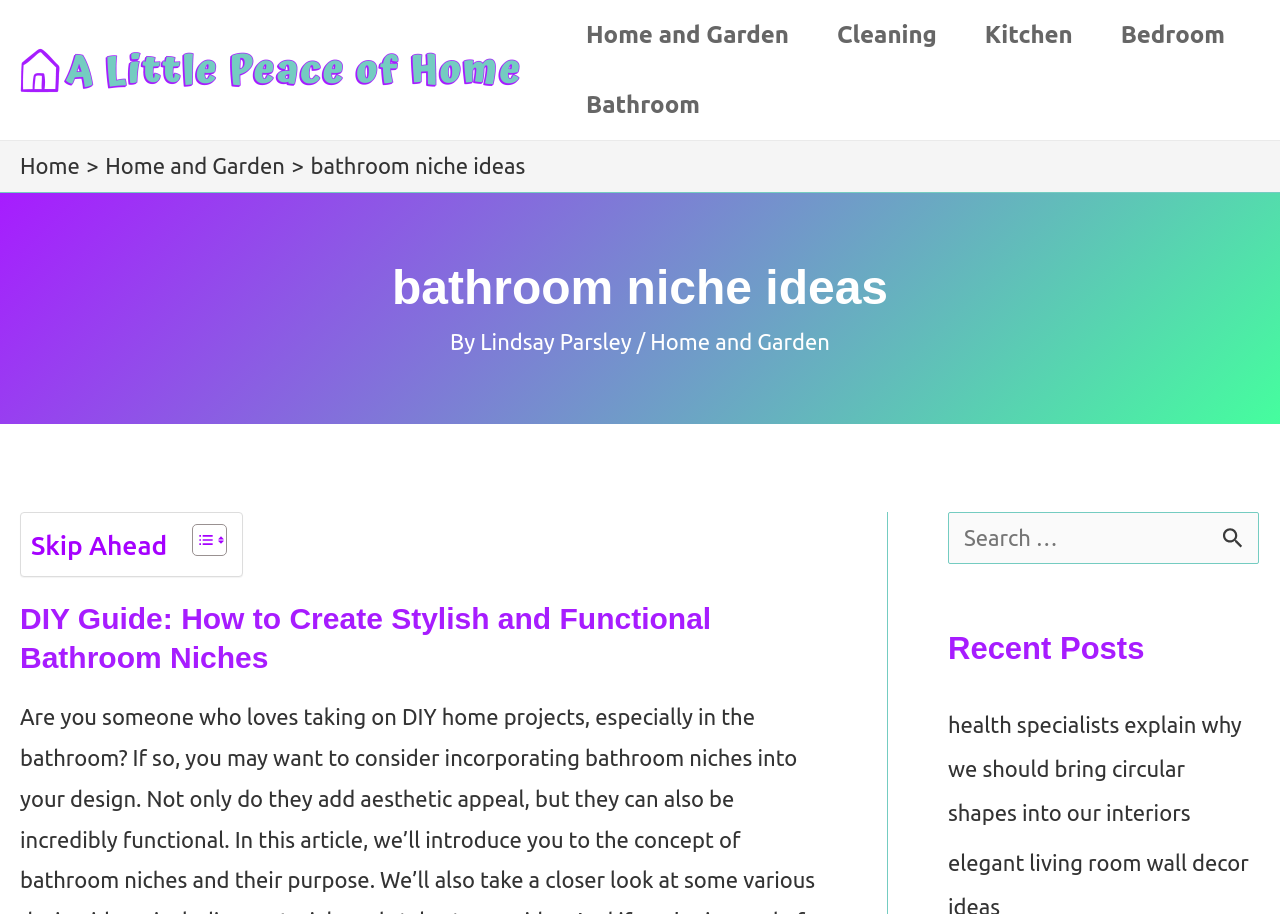What is the purpose of the search box?
Look at the image and construct a detailed response to the question.

The search box is present in the complementary section of the webpage, and it has a button labeled 'Search Submit', which suggests that the purpose of the search box is to search the website for relevant content.